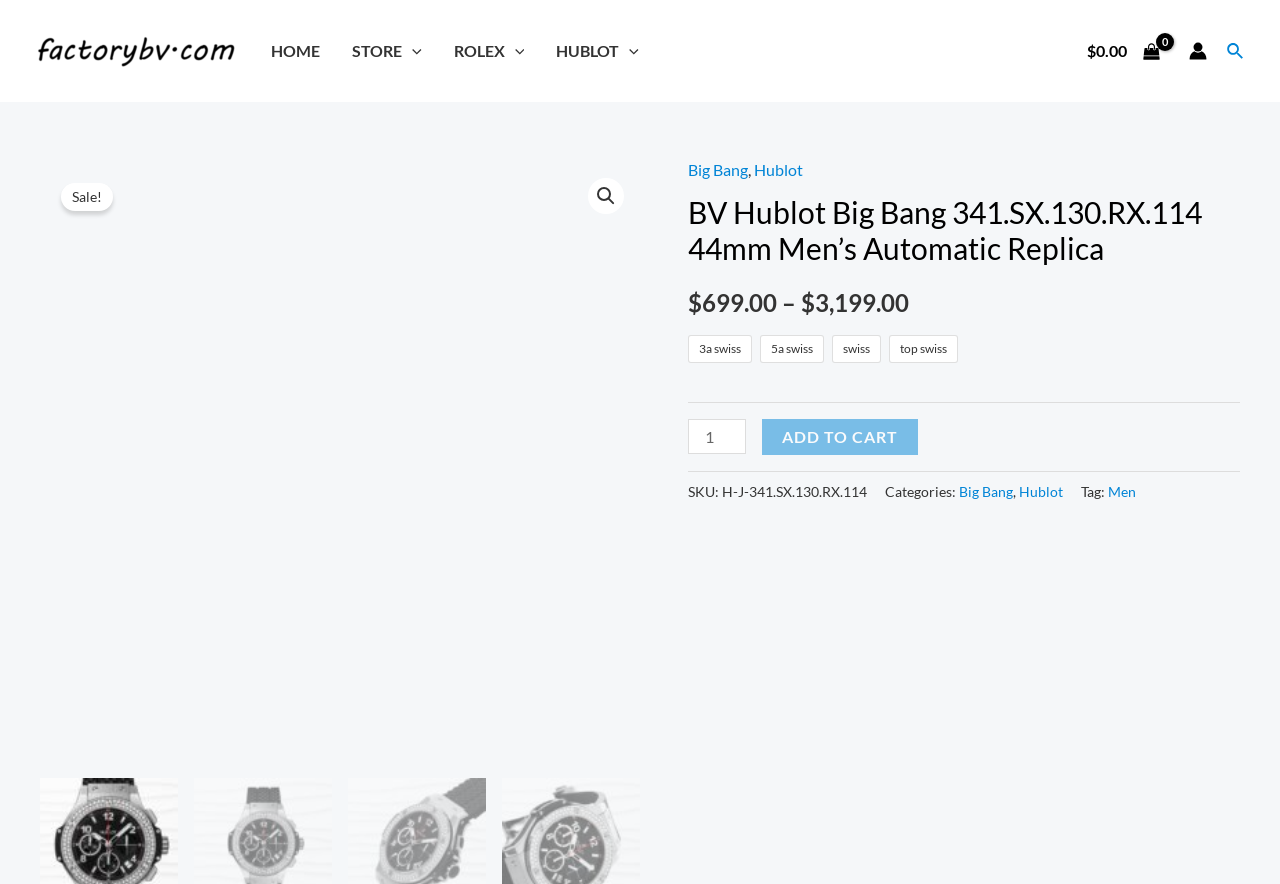What is the product category of the watch?
Offer a detailed and full explanation in response to the question.

The product category of the watch can be determined by looking at the text 'Big Bang' which appears in the product description and in the categories section.